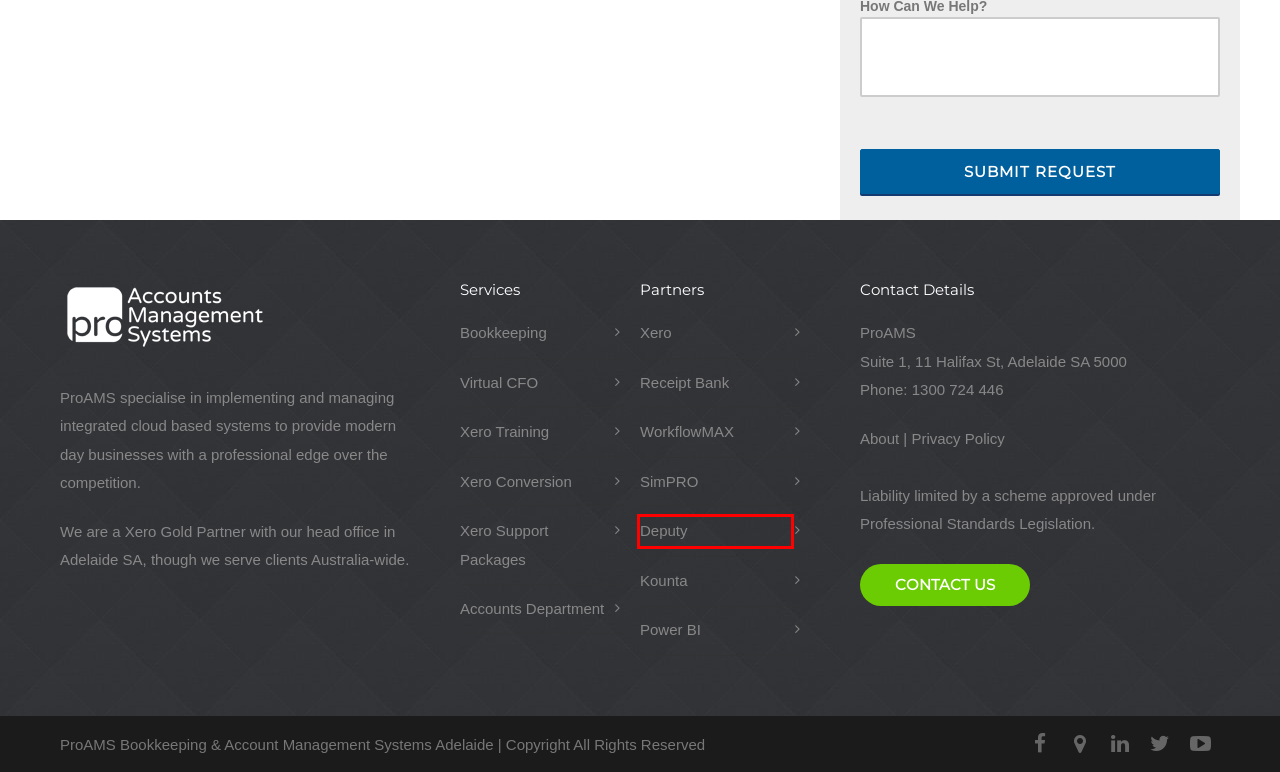Look at the screenshot of the webpage and find the element within the red bounding box. Choose the webpage description that best fits the new webpage that will appear after clicking the element. Here are the candidates:
A. Microsoft Power BI & Xero | Powerful Business Reporting | ProAMS
B. Deputy Software | Employee Scheduling & Workforce Management
C. Accounts Department - ProAMS
D. Bookkeeping | ProAMS
E. Kounta by Lightspeed | Point of Sale (POS) for Cafes, Restaurants, Bars - ProAMS
F. WorkflowMAX | Online Workflow & Job Management Software - ProAMS
G. Xero Accounting Software | Certified Gold Partner - ProAMS
H. Xero Support Packages - ProAMS

B